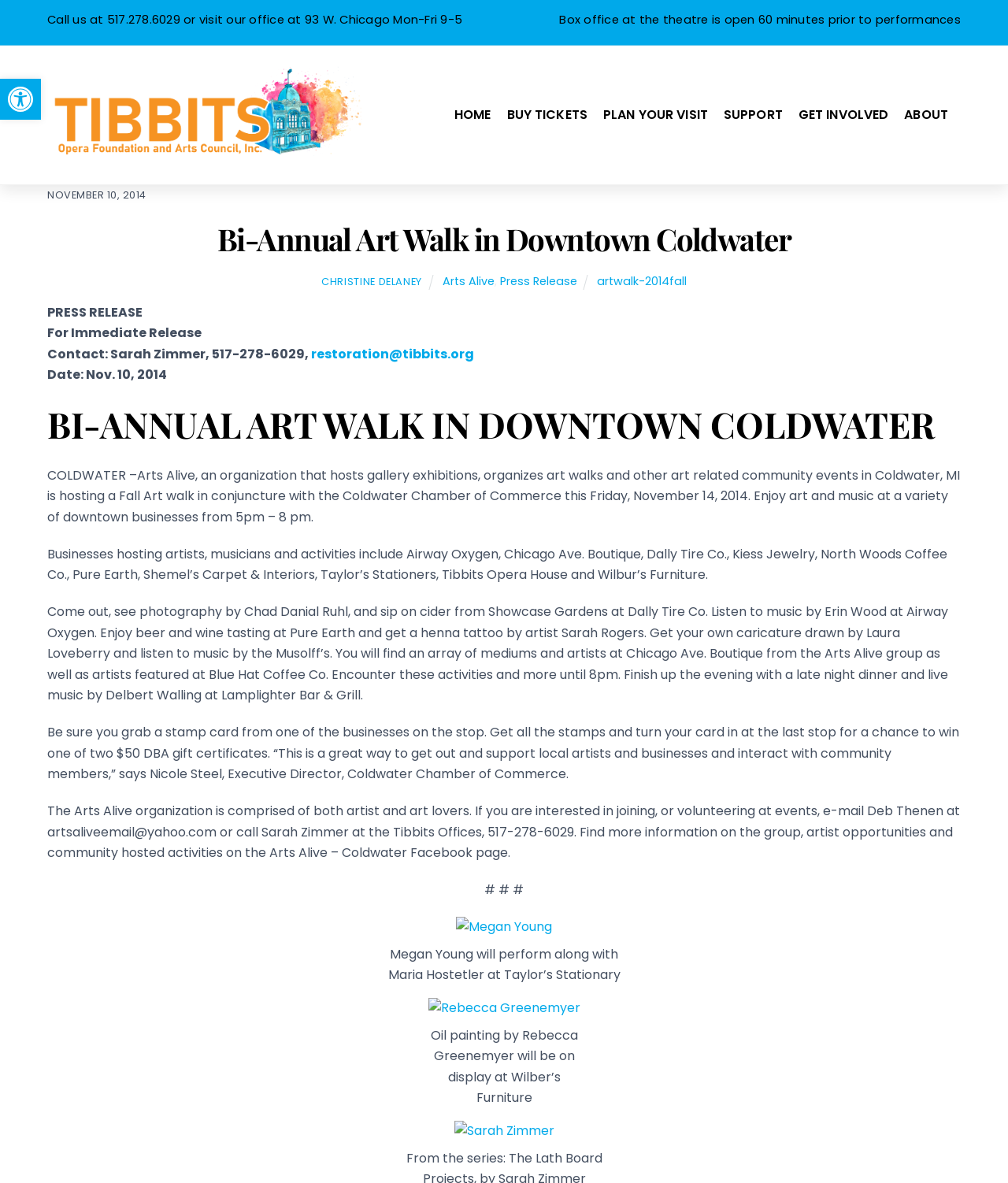Offer an extensive depiction of the webpage and its key elements.

This webpage is about the Bi-Annual Art Walk in Downtown Coldwater, organized by Arts Alive and the Coldwater Chamber of Commerce. At the top of the page, there is a button to open the toolbar accessibility tools, accompanied by an image of accessibility tools. Below this, there is a phone number and office address to contact, as well as a note about the box office hours at the theatre.

The page has a prominent header section with links to different parts of the website, including "HOME", "BUY TICKETS", "PLAN YOUR VISIT", "SUPPORT", "GET INVOLVED", and "ABOUT". Below this, there is a time indicator showing the date "NOVEMBER 10, 2014".

The main content of the page is divided into sections. The first section is about the Bi-Annual Art Walk event, with a heading and a link to the event. There is also a press release section with contact information and a date. The main article describes the event, which will take place on November 14, 2014, from 5 pm to 8 pm, featuring art and music at various downtown businesses. The article lists the participating businesses and the activities they will host, including art exhibitions, music performances, and food and drink tastings.

The page also features three figures with images and captions, showcasing artists Megan Young, Rebecca Greenemyer, and Sarah Zimmer, who will be participating in the event. At the bottom of the page, there is a "Back To Top" link.